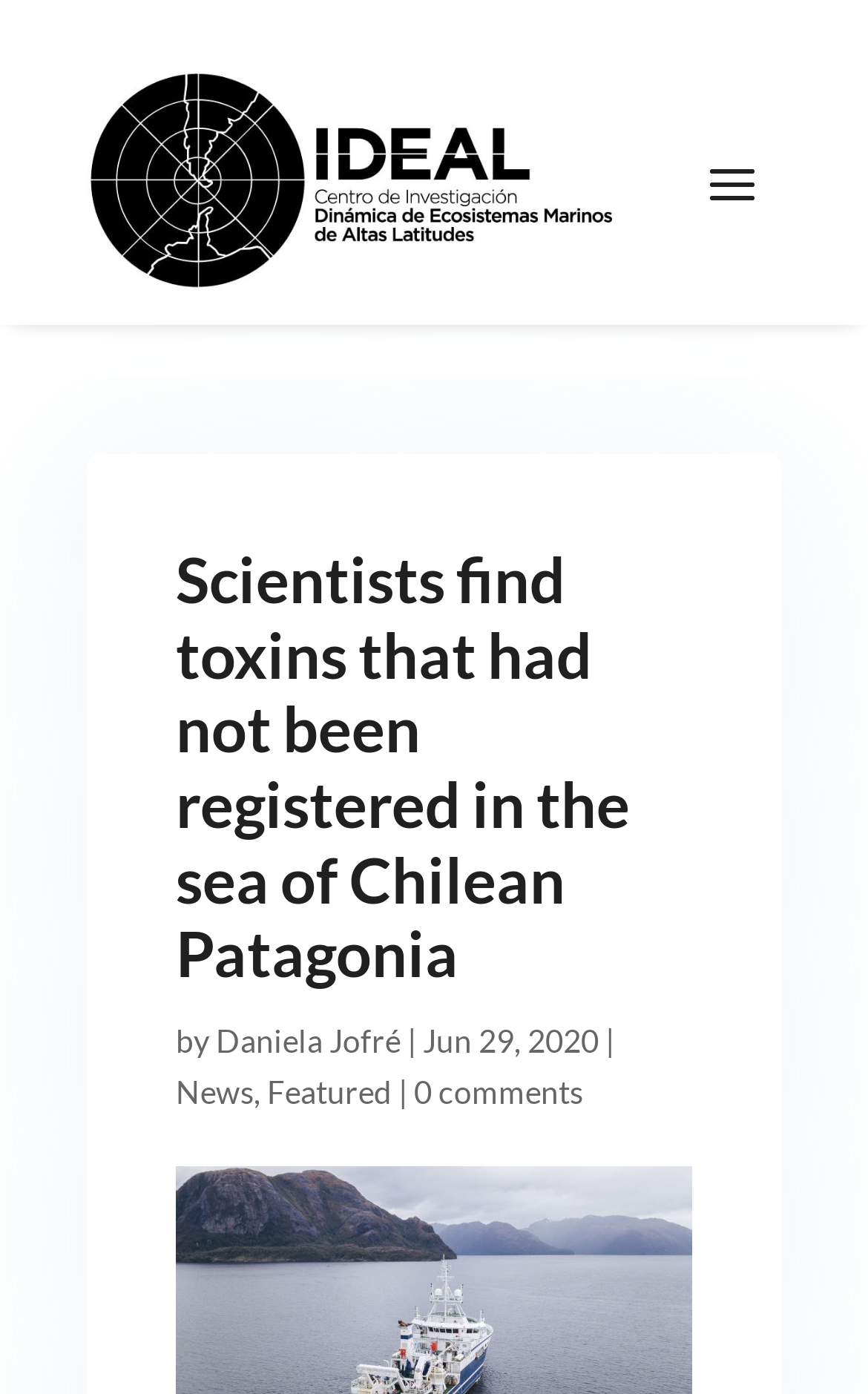Using the element description Featured, predict the bounding box coordinates for the UI element. Provide the coordinates in (top-left x, top-left y, bottom-right x, bottom-right y) format with values ranging from 0 to 1.

[0.308, 0.77, 0.451, 0.797]